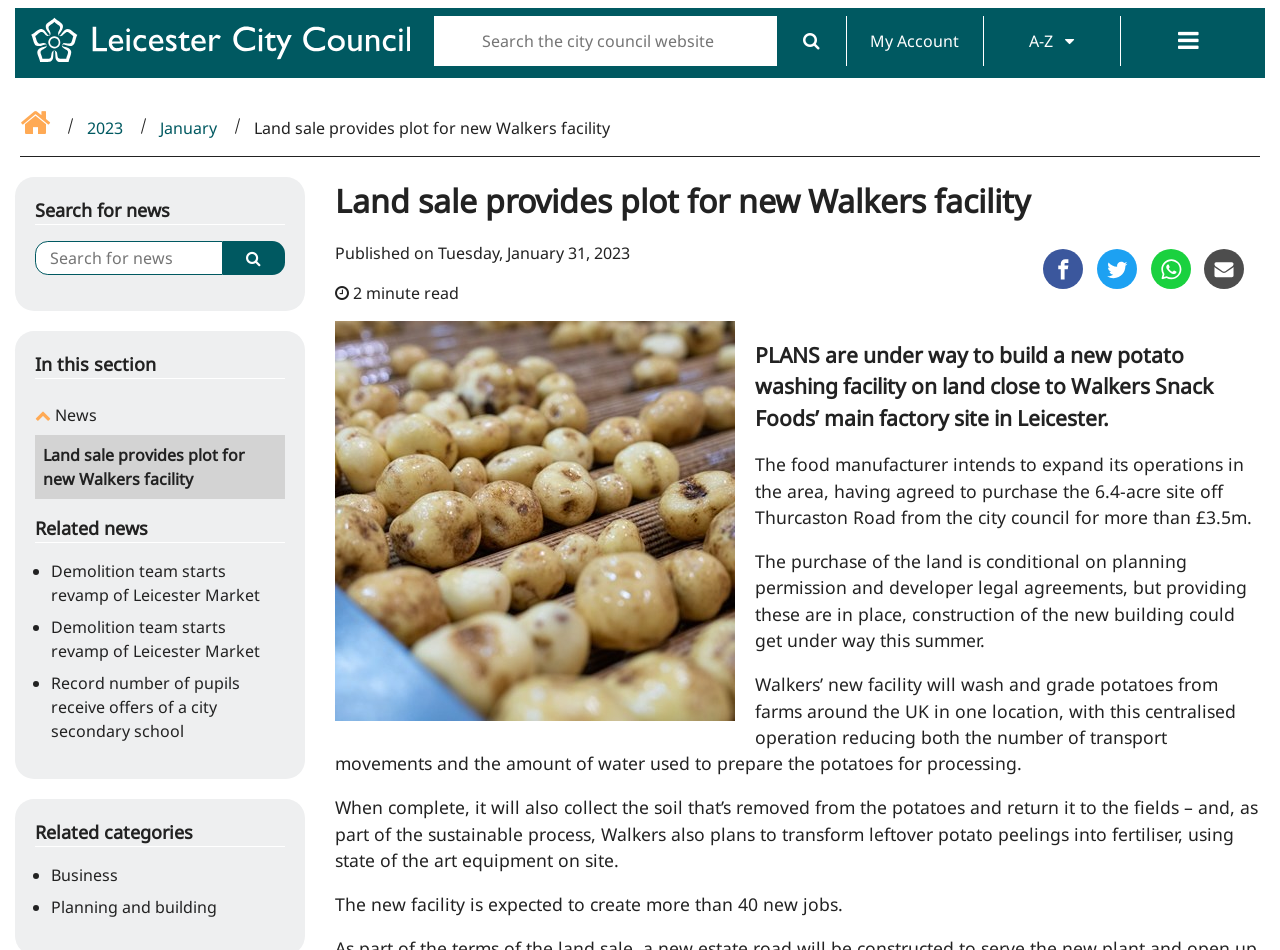Please locate the bounding box coordinates of the element that needs to be clicked to achieve the following instruction: "Share on Facebook". The coordinates should be four float numbers between 0 and 1, i.e., [left, top, right, bottom].

[0.815, 0.286, 0.846, 0.309]